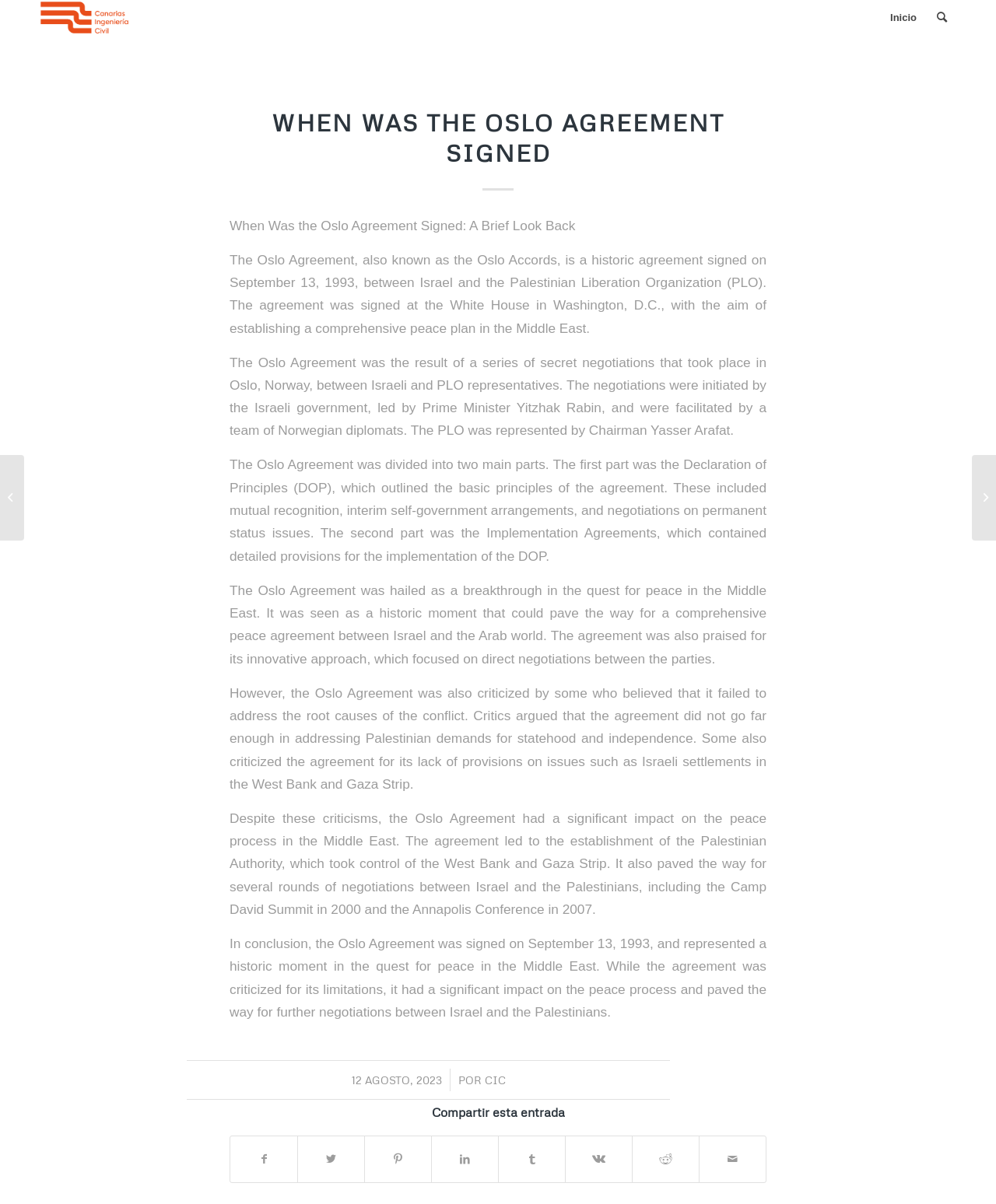Use the details in the image to answer the question thoroughly: 
When was the Oslo Agreement signed?

The answer can be found in the second paragraph of the webpage, which states 'The Oslo Agreement, also known as the Oslo Accords, is a historic agreement signed on September 13, 1993, between Israel and the Palestinian Liberation Organization (PLO).'.